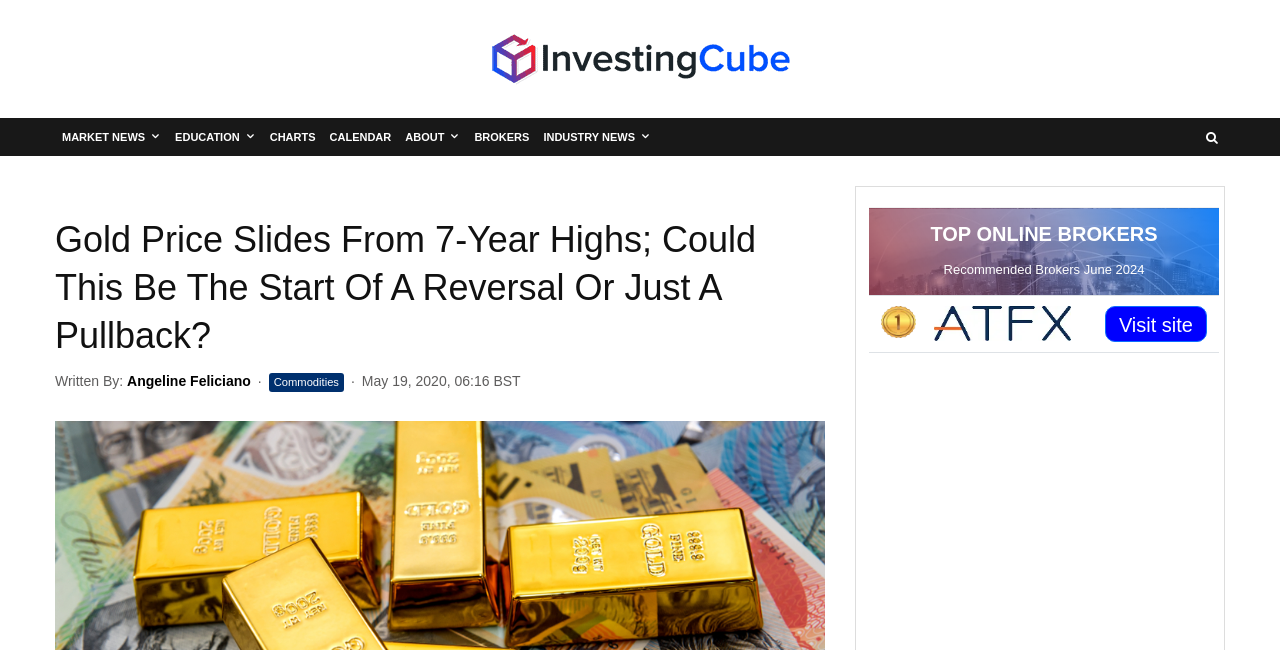Locate and extract the headline of this webpage.

Gold Price Slides From 7-Year Highs; Could This Be The Start Of A Reversal Or Just A Pullback?